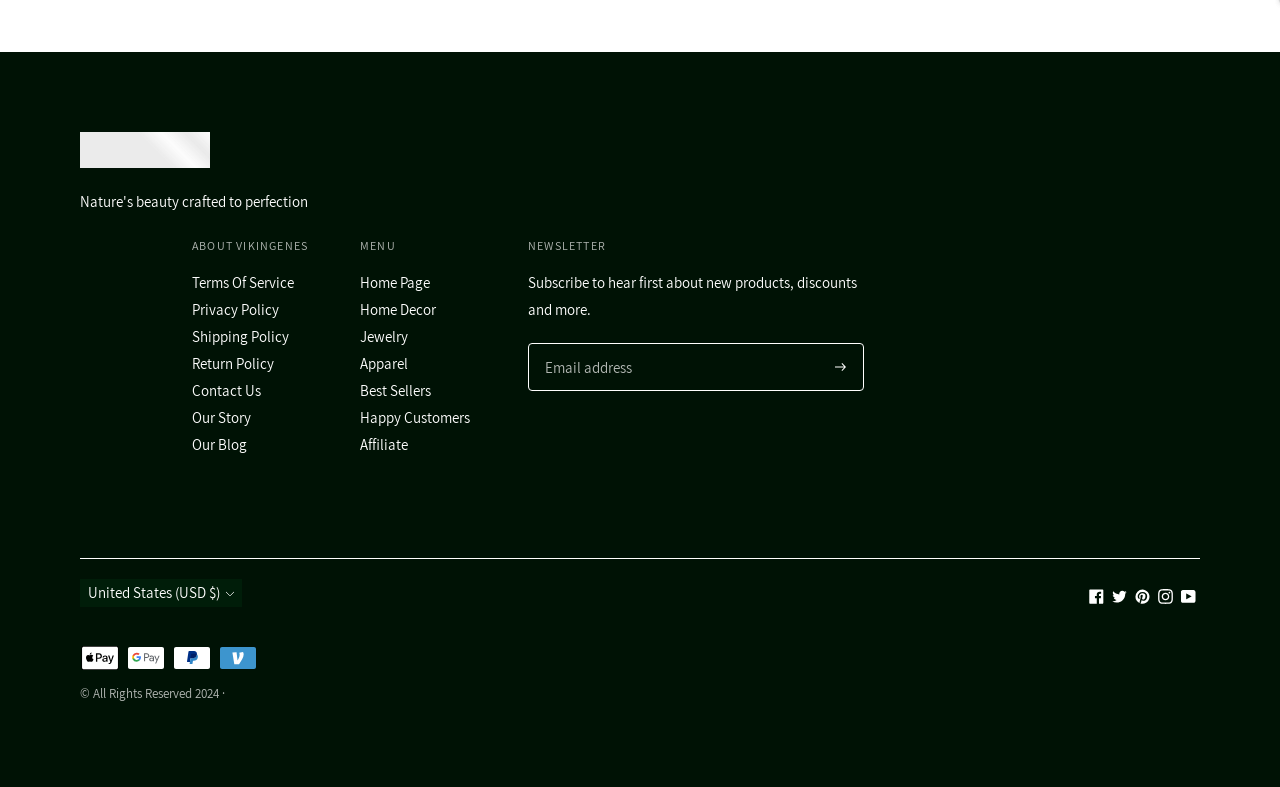What is the name of the website? Please answer the question using a single word or phrase based on the image.

Vikingenes